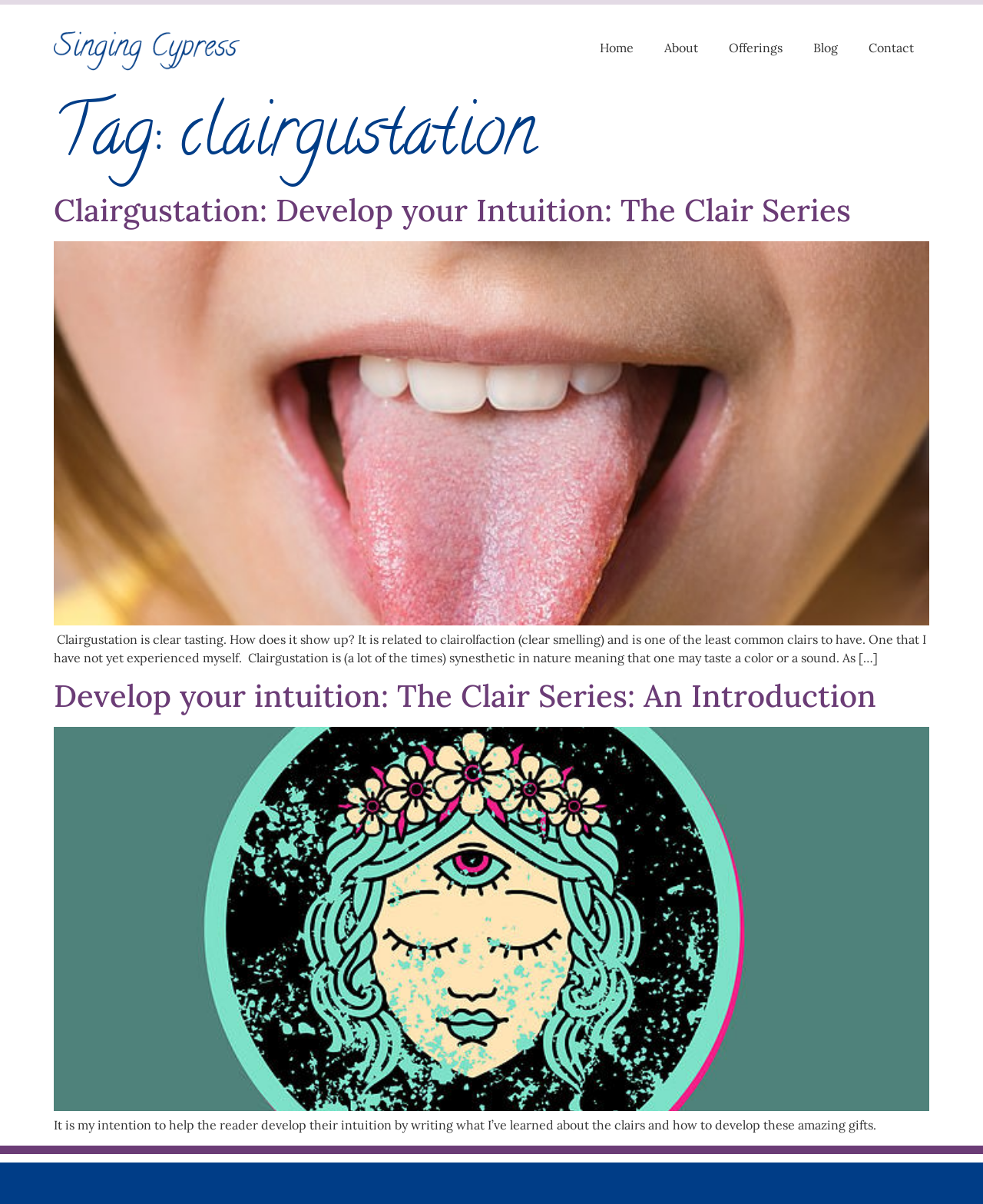Show the bounding box coordinates of the region that should be clicked to follow the instruction: "read the article about Clairgustation."

[0.055, 0.16, 0.945, 0.554]